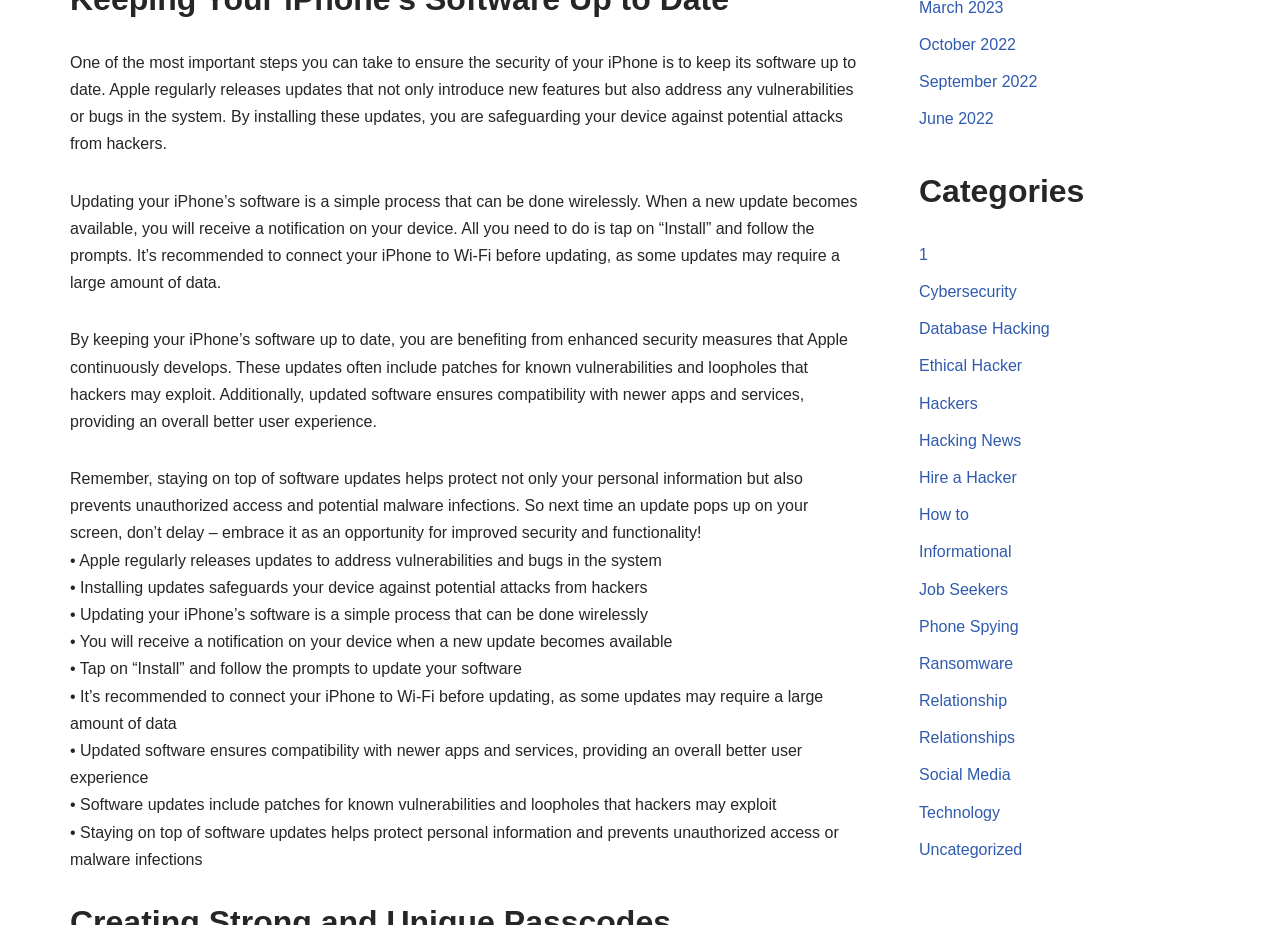What type of links are listed at the bottom of the webpage?
Please respond to the question thoroughly and include all relevant details.

The links listed at the bottom of the webpage are category links, including 'Cybersecurity', 'Database Hacking', 'Ethical Hacker', and others, which suggest that the webpage is part of a larger website that provides information on various topics related to hacking and cybersecurity.